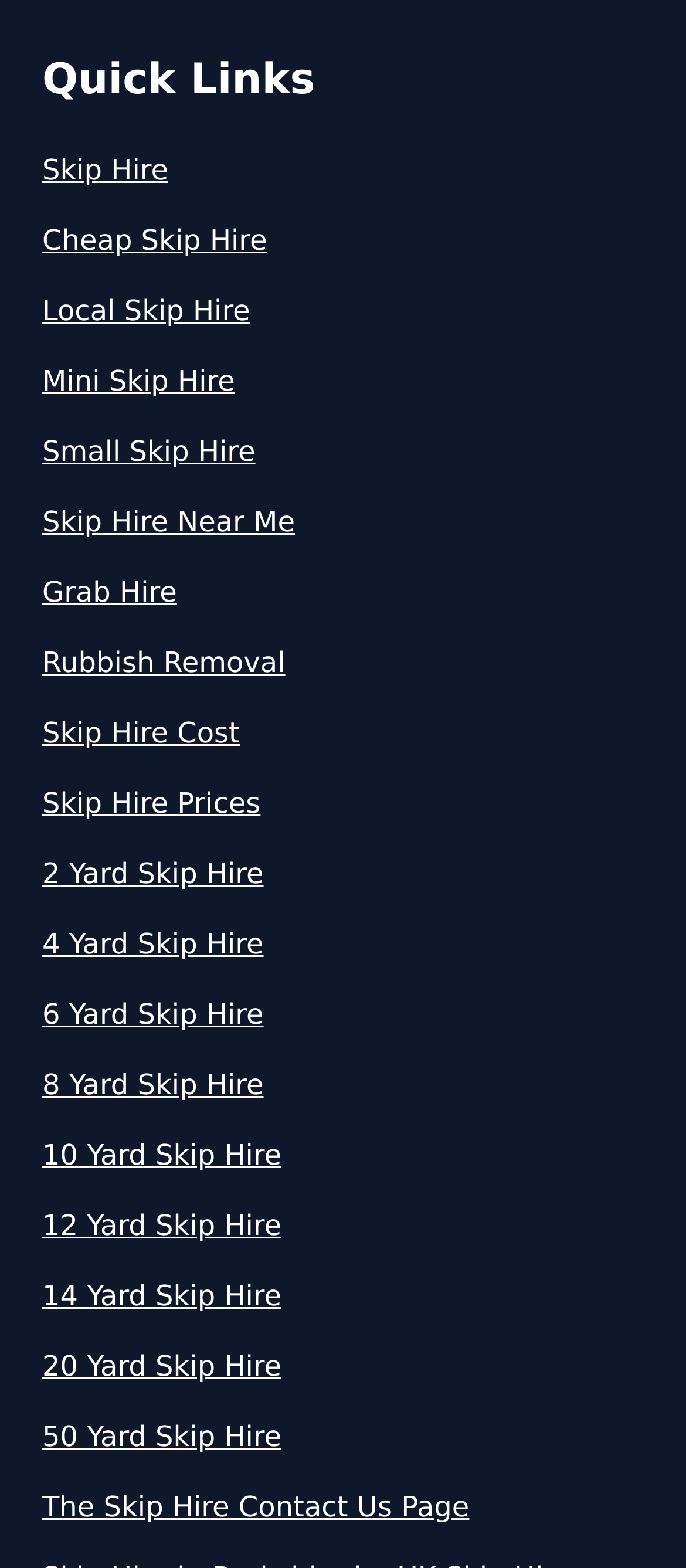Please mark the clickable region by giving the bounding box coordinates needed to complete this instruction: "Visit Skip Hire page".

[0.062, 0.095, 0.938, 0.122]